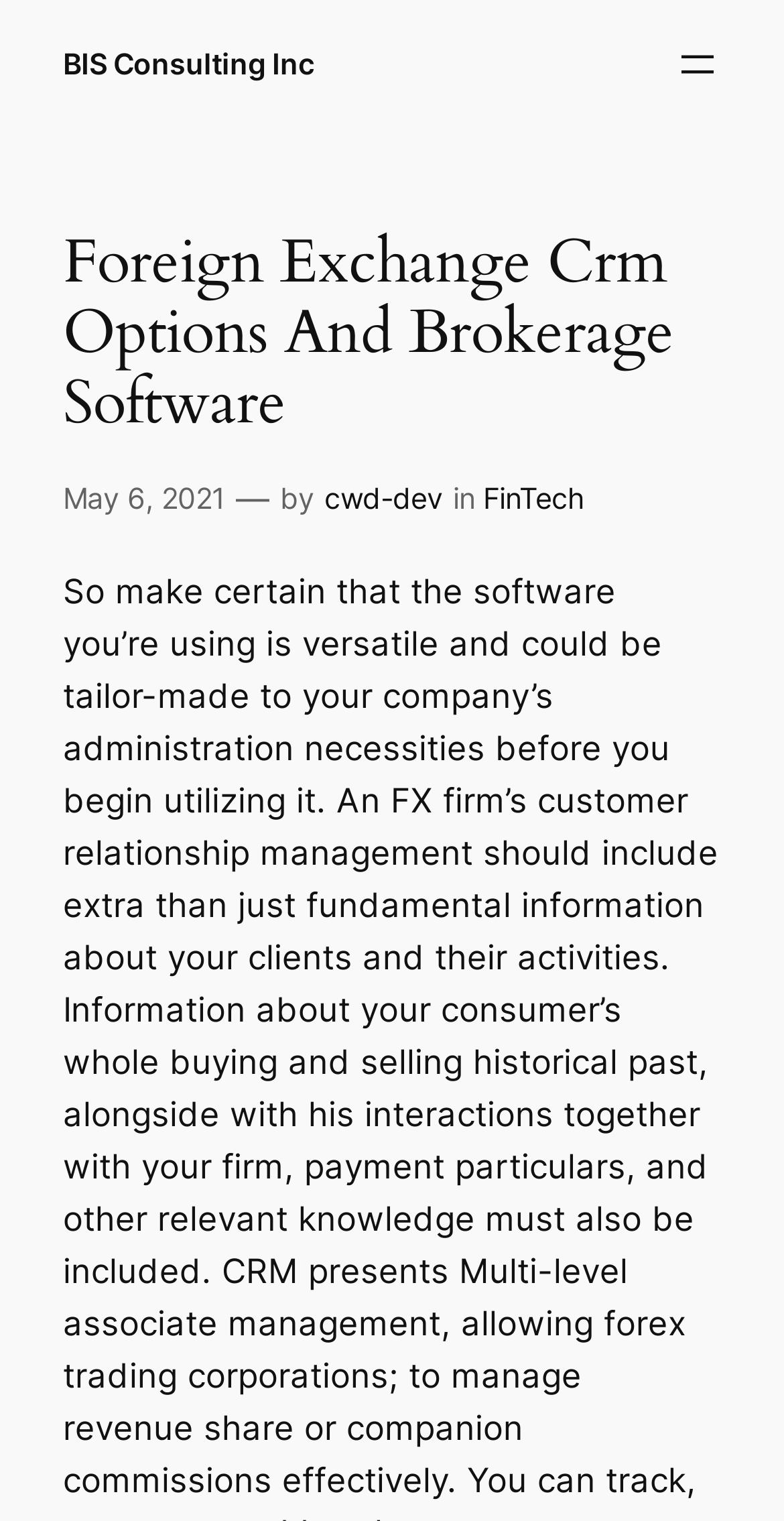What is the purpose of the button in the top right corner?
Using the visual information, respond with a single word or phrase.

Open menu